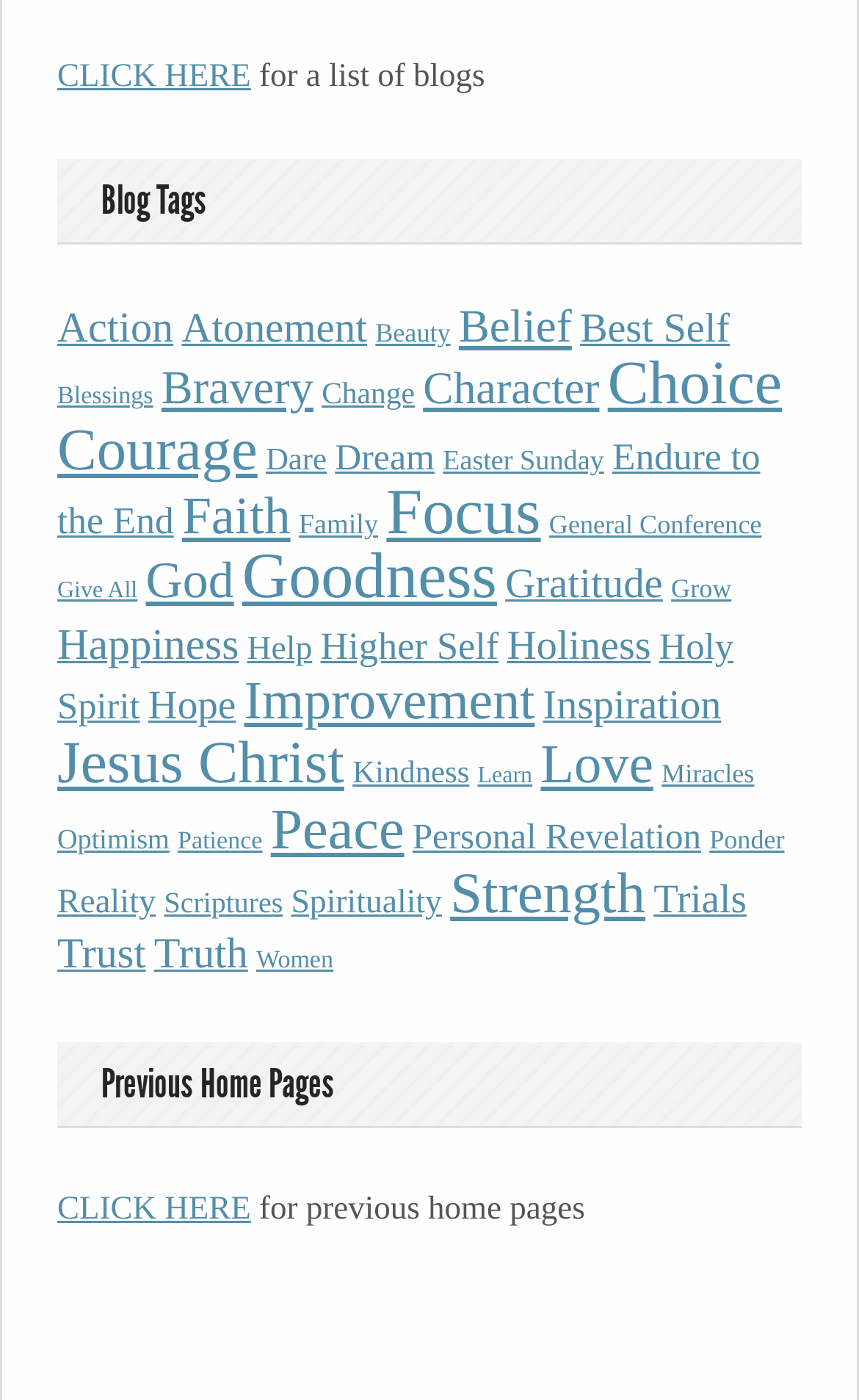Please locate the bounding box coordinates of the element that should be clicked to complete the given instruction: "explore 'Beauty' category".

[0.437, 0.227, 0.524, 0.249]